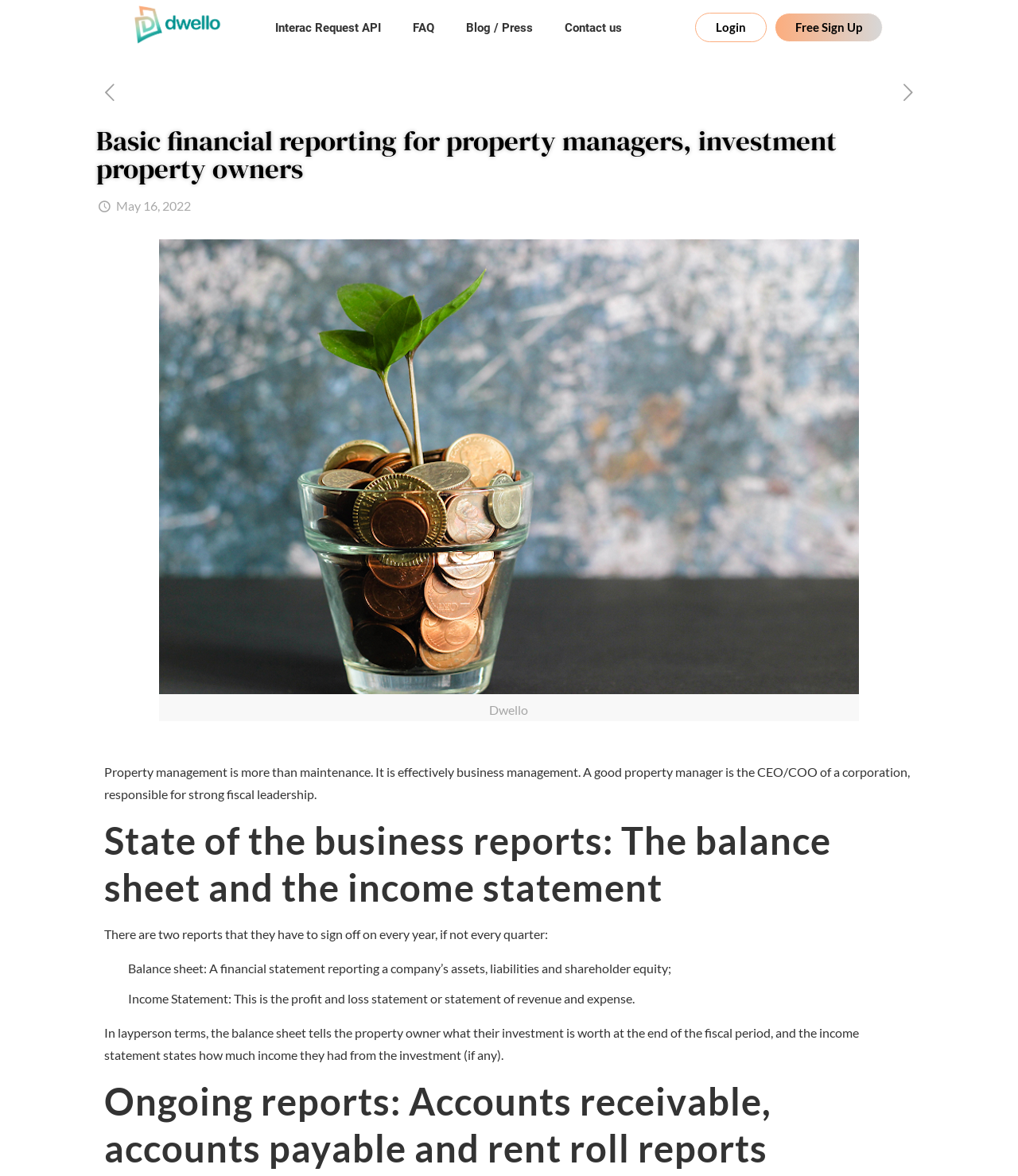What is the purpose of the income statement?
Please provide a single word or phrase in response based on the screenshot.

States how much income from investment